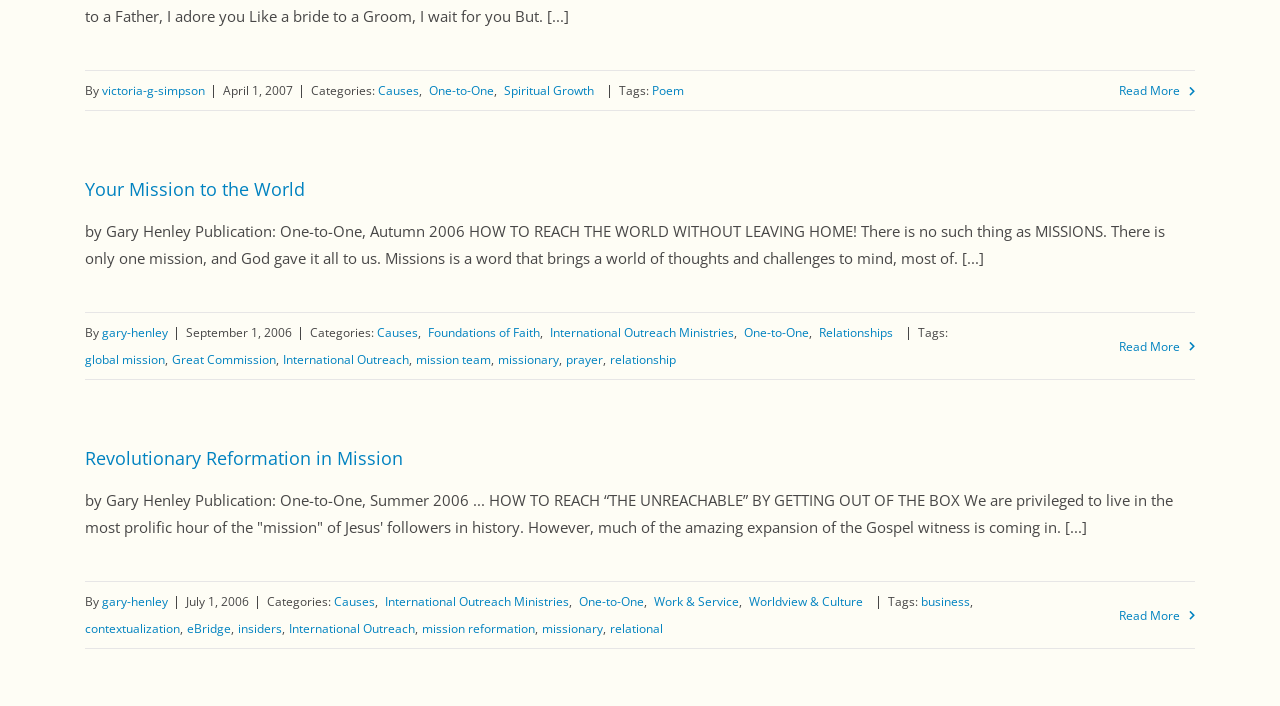Find the bounding box coordinates of the clickable region needed to perform the following instruction: "Learn more about 'Causes'". The coordinates should be provided as four float numbers between 0 and 1, i.e., [left, top, right, bottom].

[0.295, 0.452, 0.327, 0.491]